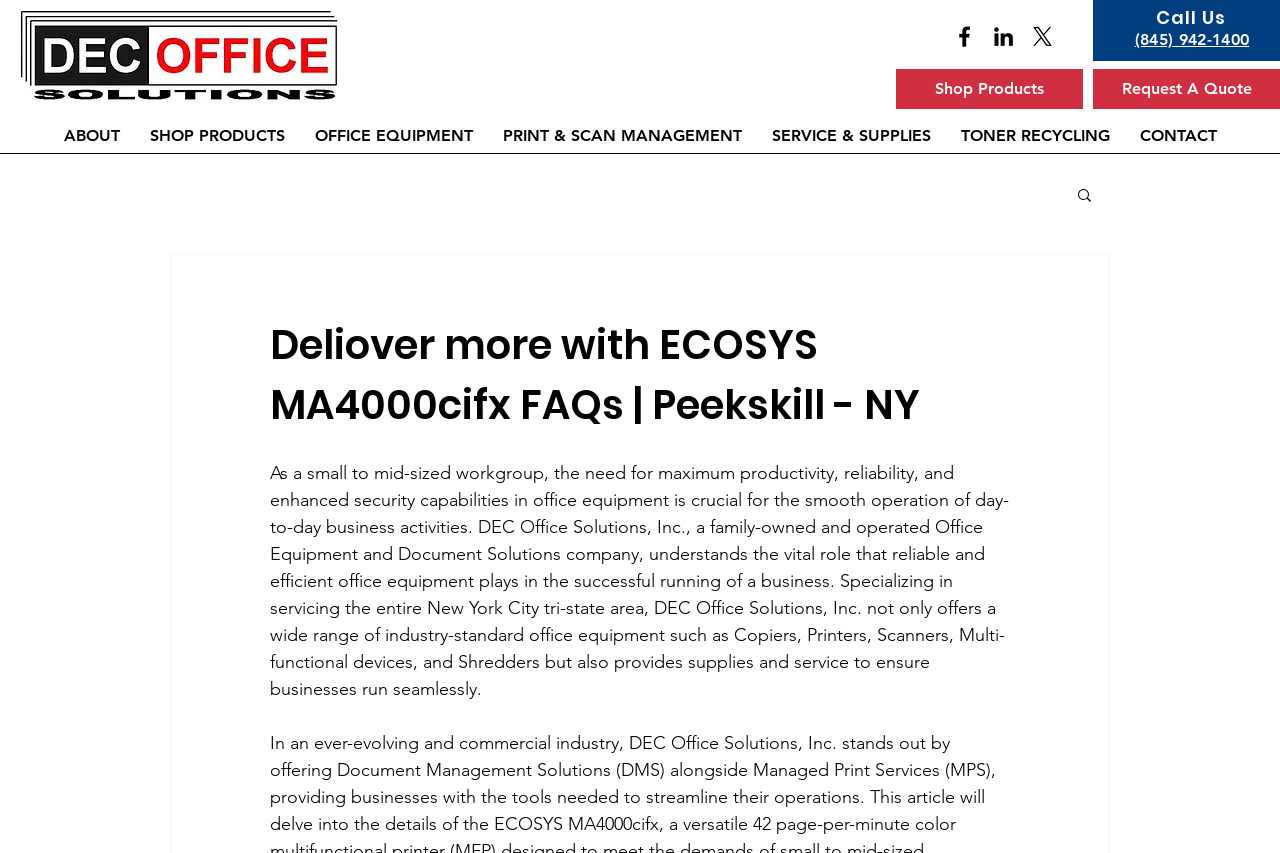What type of company is DEC Office Solutions?
Based on the screenshot, provide a one-word or short-phrase response.

Office Equipment and Document Solutions